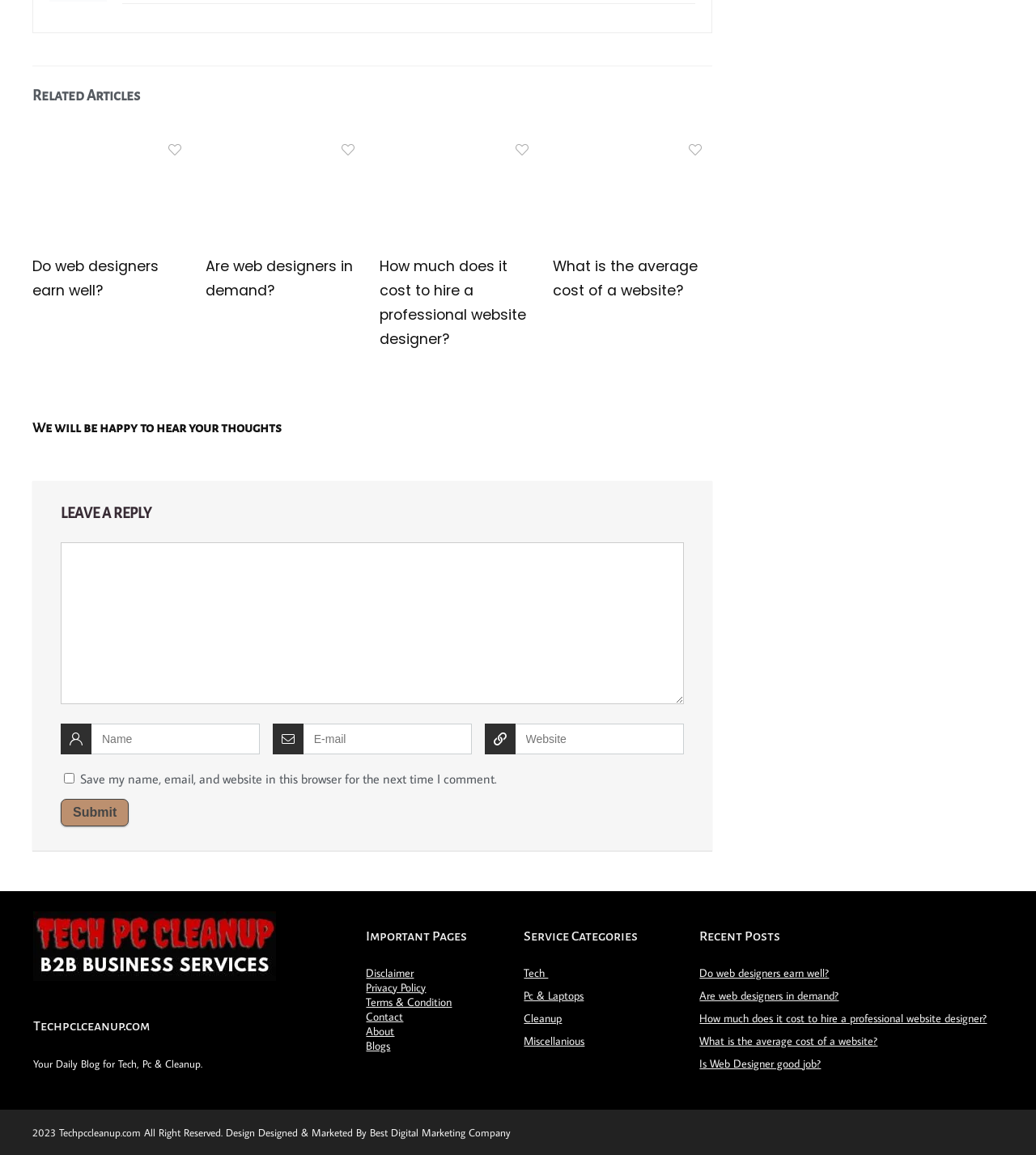Provide your answer to the question using just one word or phrase: What is the name of the website?

Techpccleanup.com